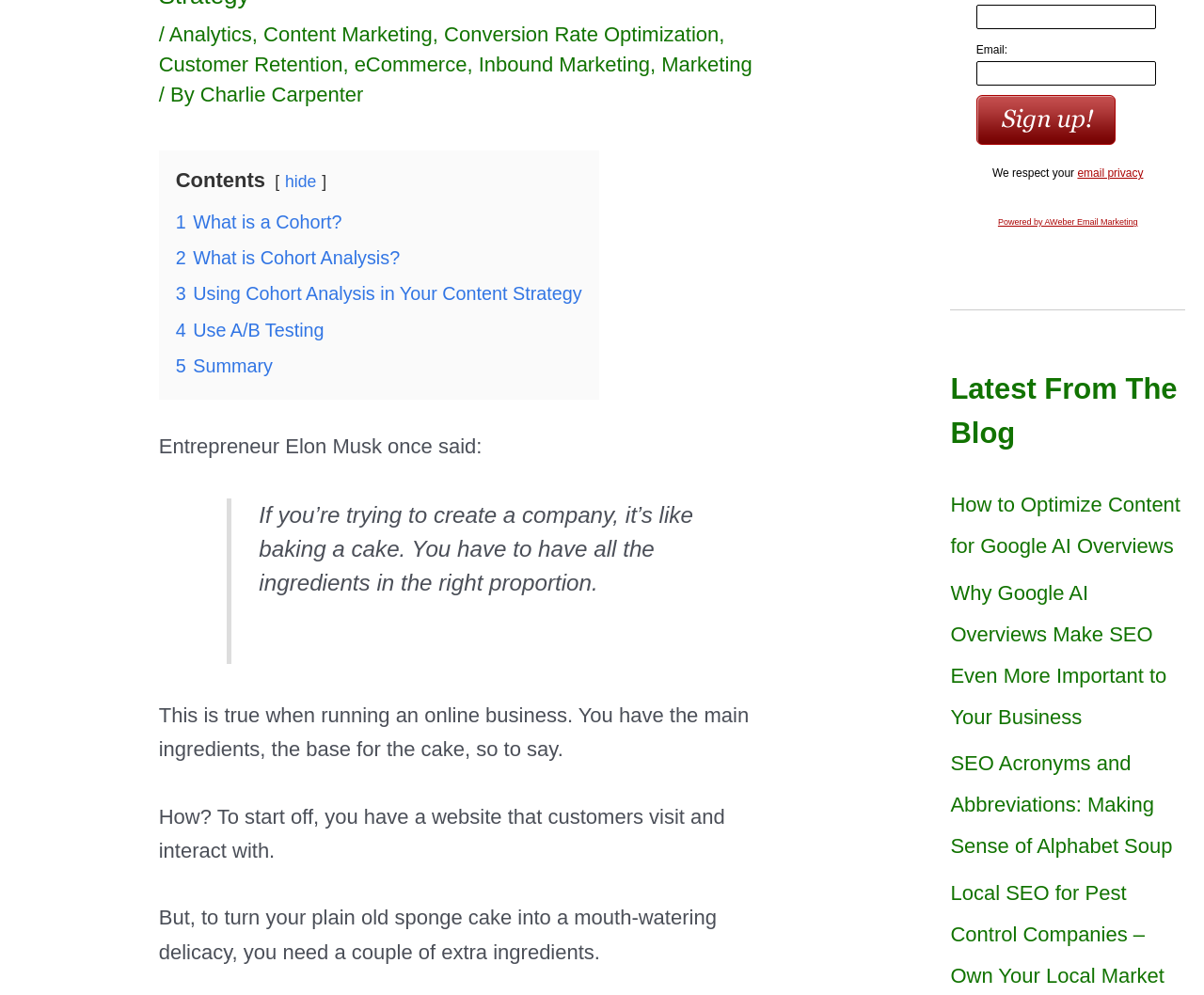Identify and provide the bounding box coordinates of the UI element described: "4 Use A/B Testing". The coordinates should be formatted as [left, top, right, bottom], with each number being a float between 0 and 1.

[0.146, 0.321, 0.269, 0.342]